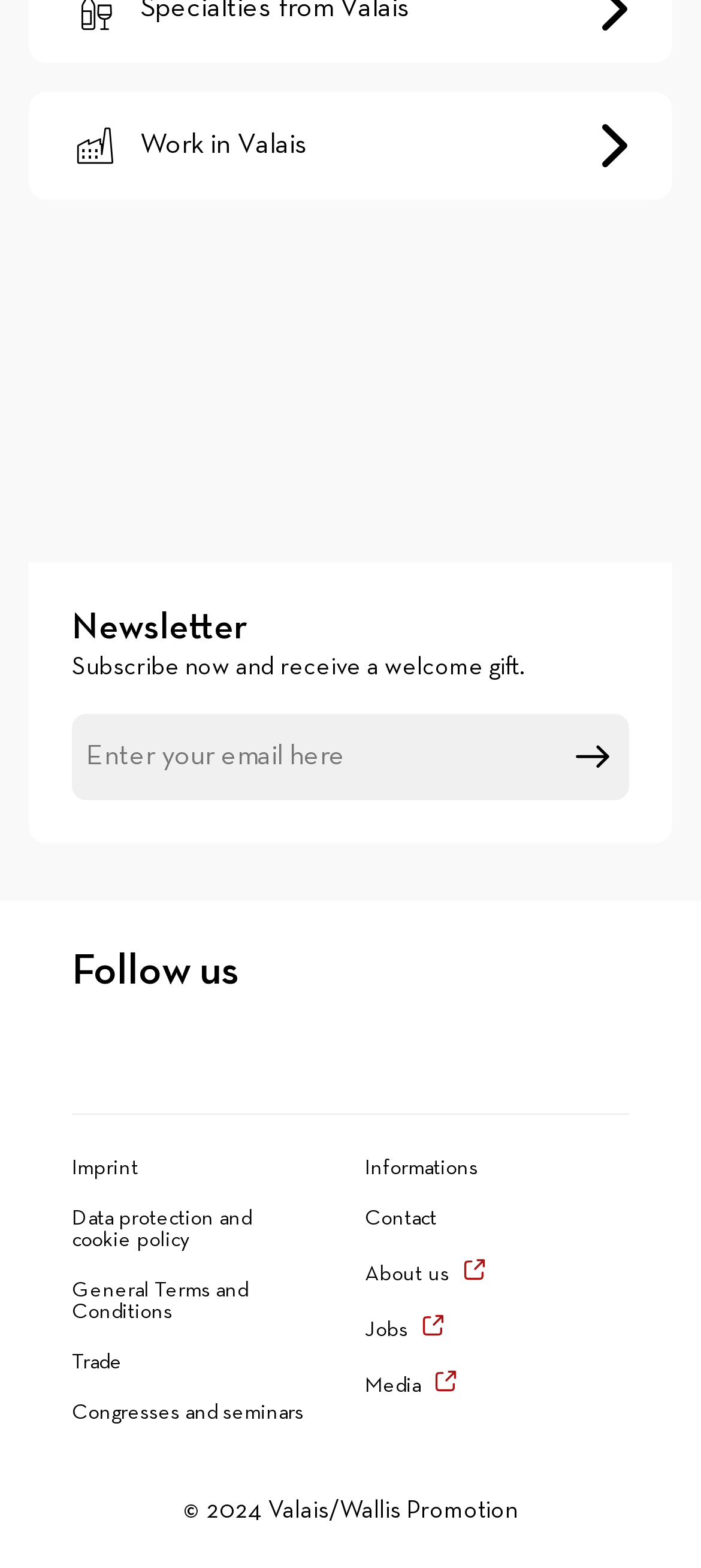Extract the bounding box of the UI element described as: "Data protection and cookie policy".

[0.103, 0.77, 0.479, 0.798]